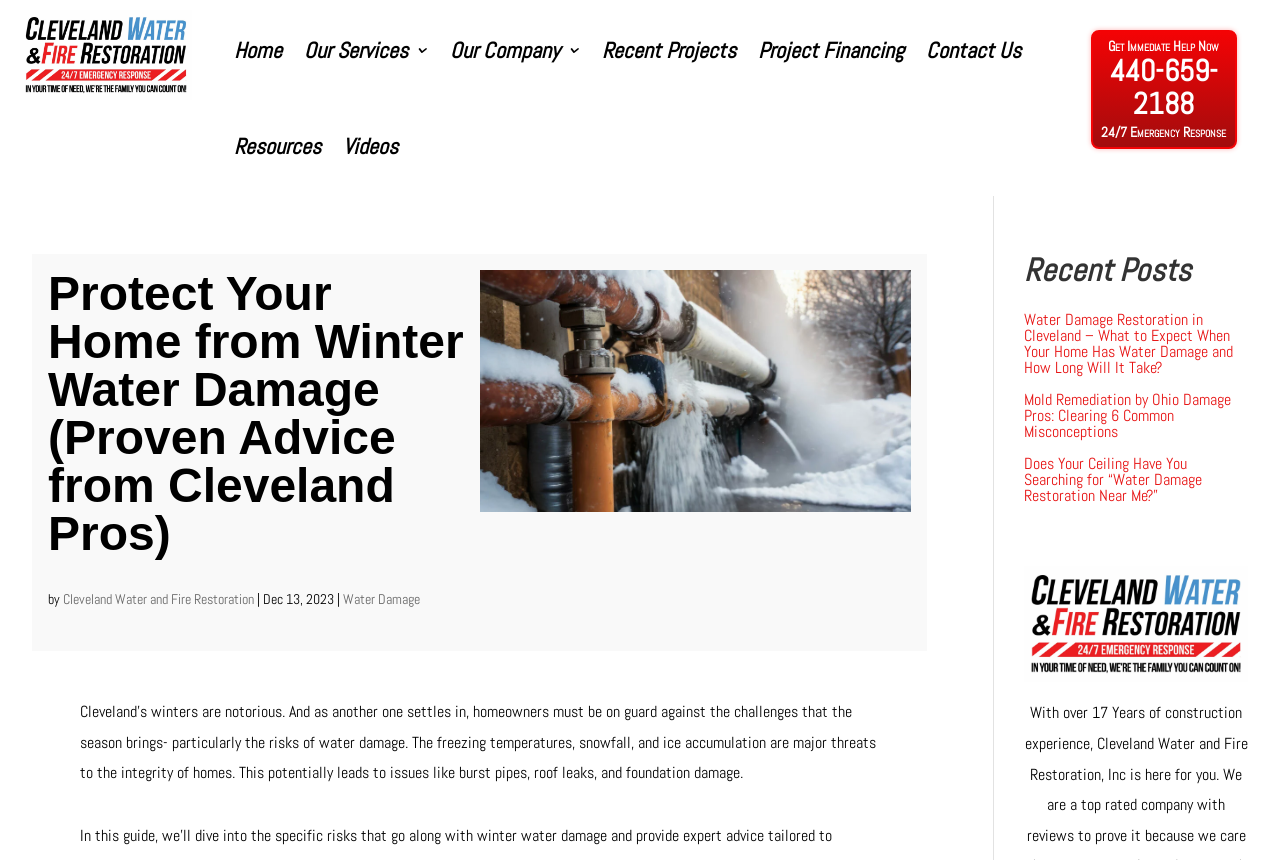What is the company name of the logo?
Give a thorough and detailed response to the question.

The logo at the top left corner of the webpage has a text 'Cleveland Water and Fire Restoration' which indicates the company name.